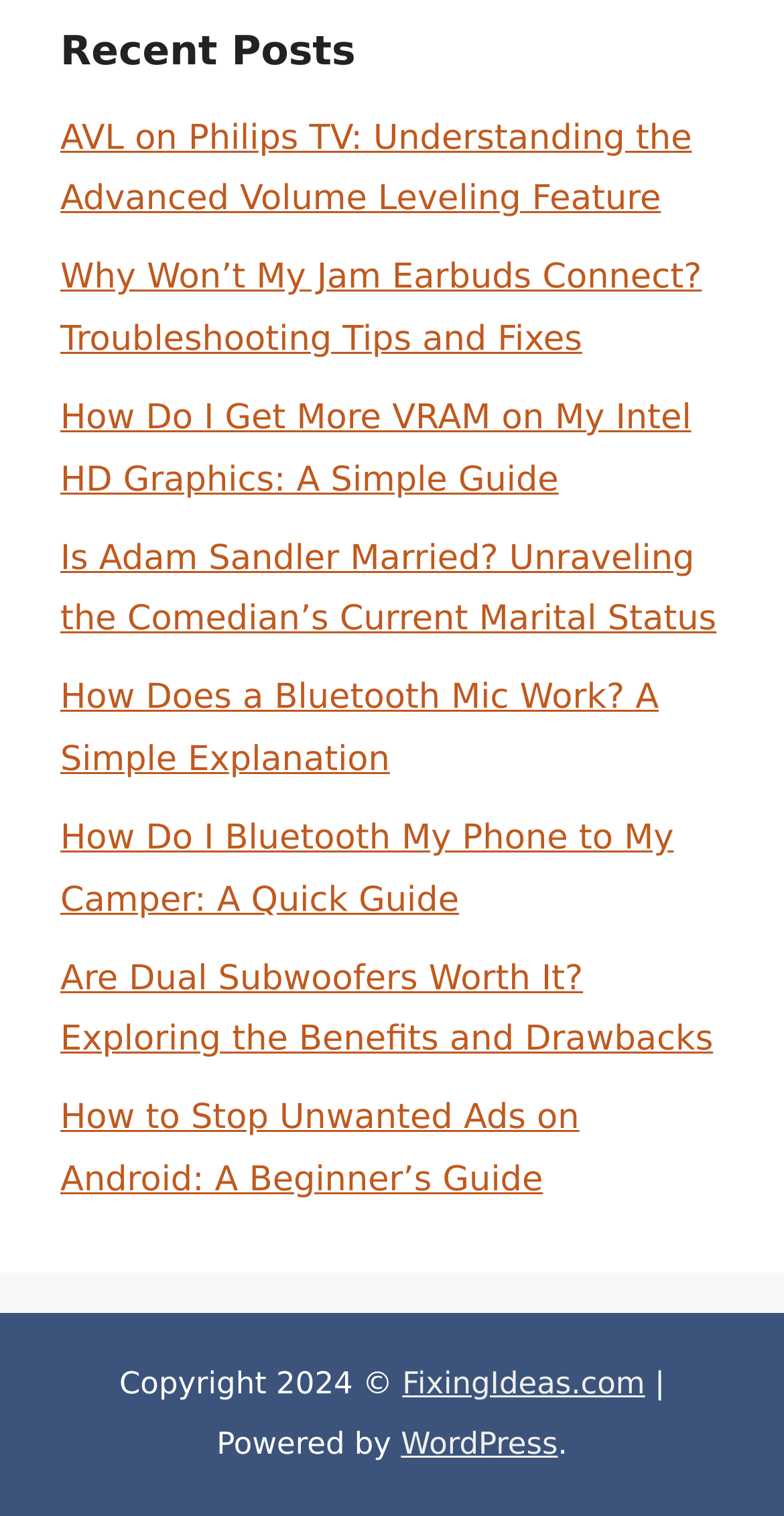Show me the bounding box coordinates of the clickable region to achieve the task as per the instruction: "Visit the website's homepage".

[0.513, 0.9, 0.823, 0.924]